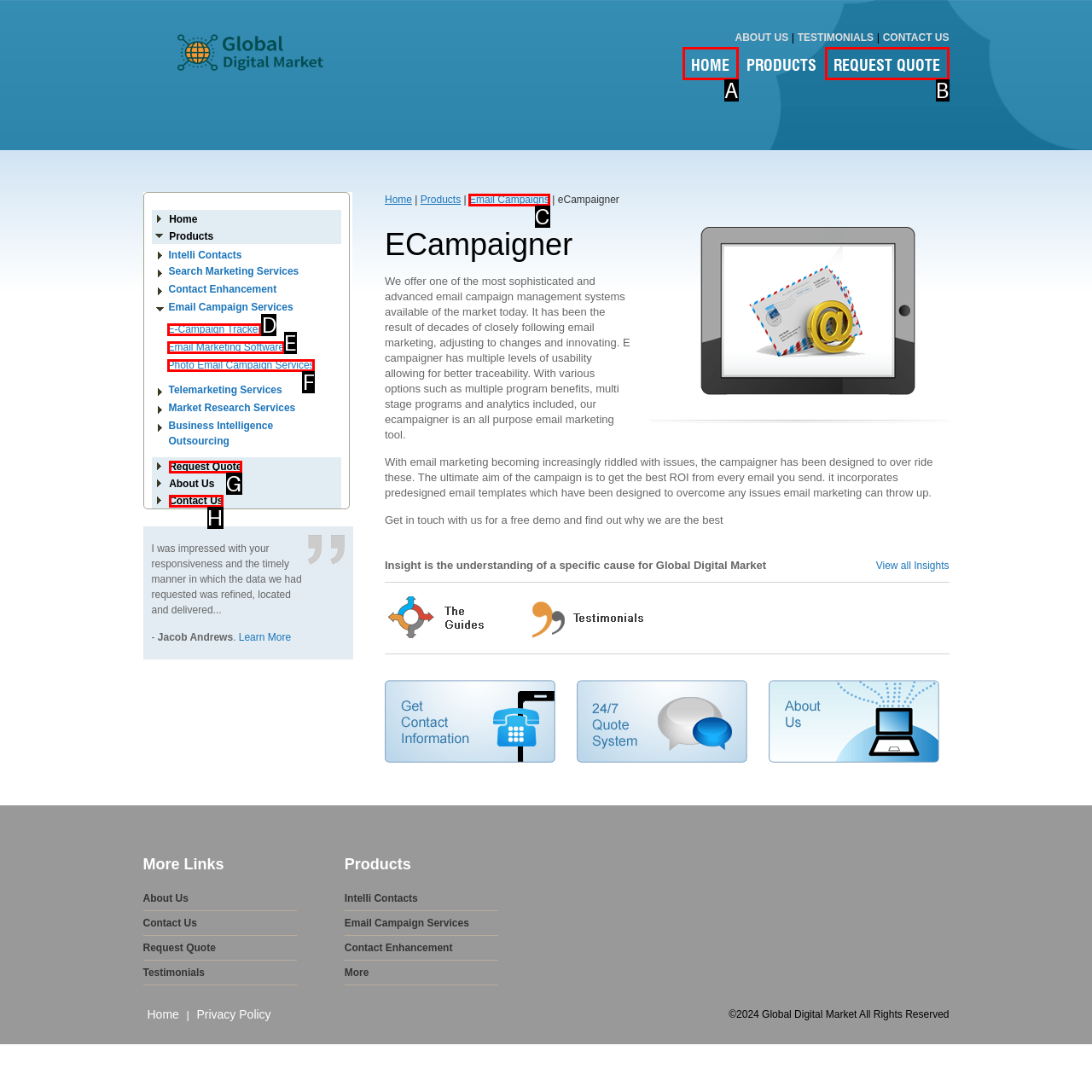Choose the letter of the UI element necessary for this task: Get a quote
Answer with the correct letter.

B